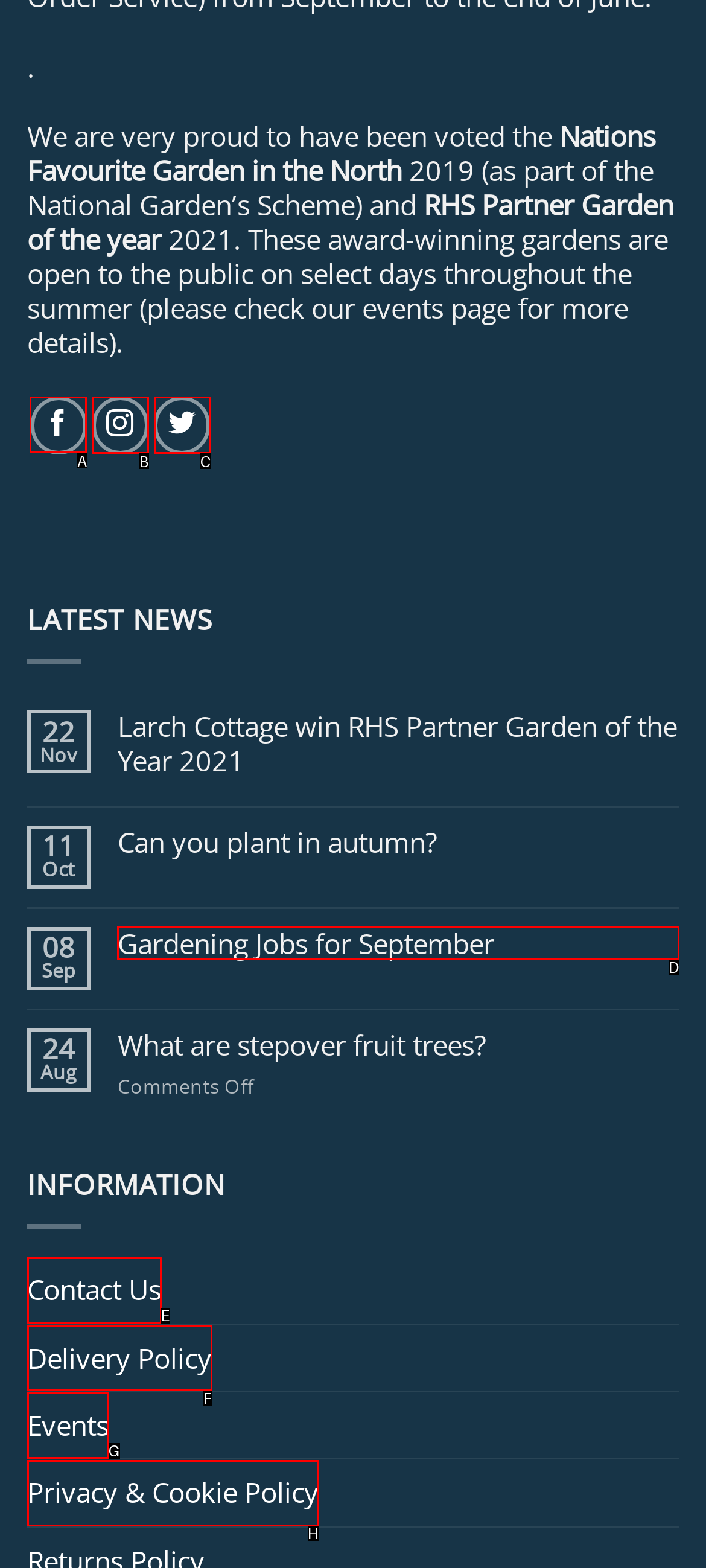Tell me which UI element to click to fulfill the given task: Follow on Facebook. Respond with the letter of the correct option directly.

A